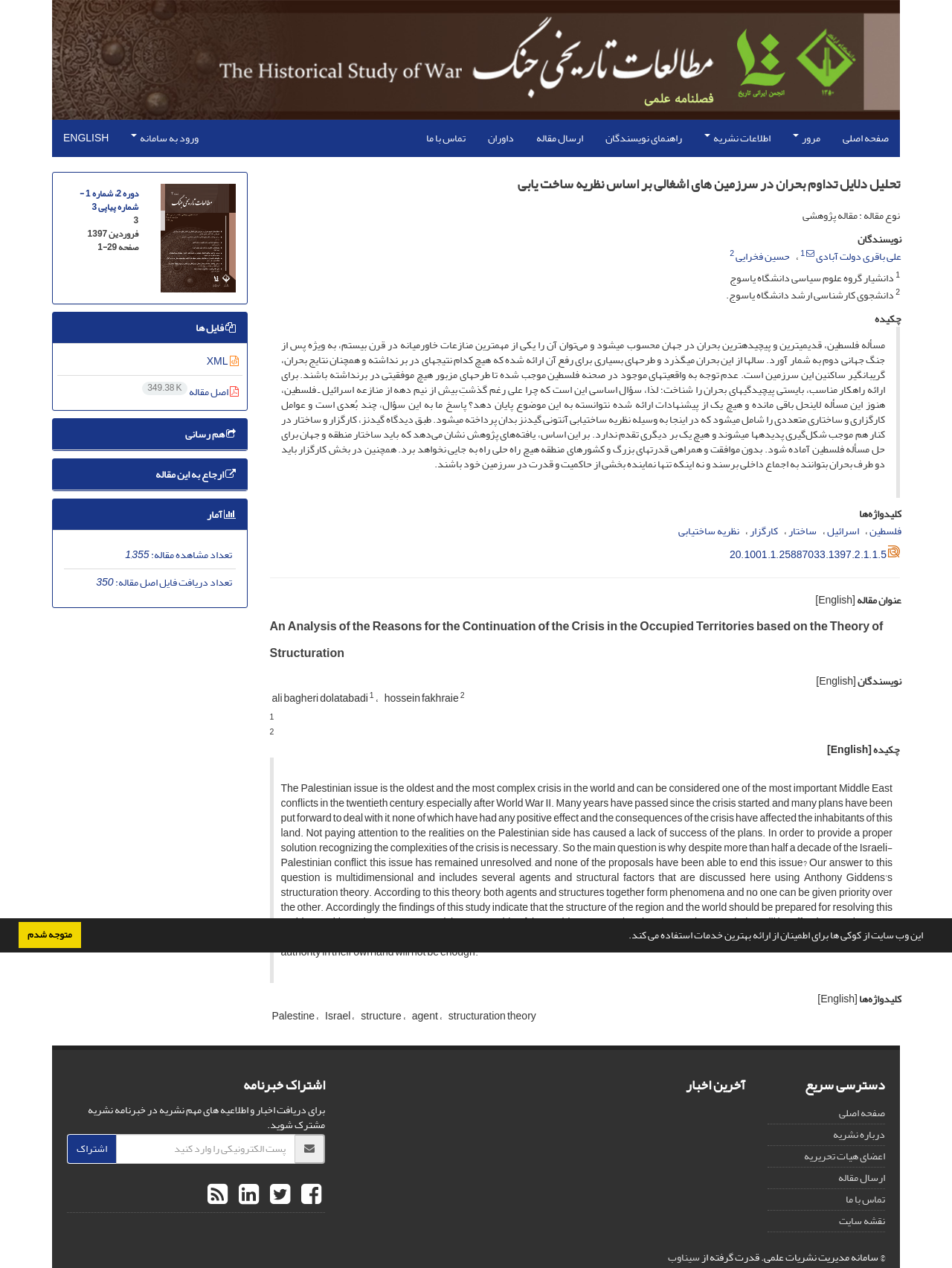Please identify the bounding box coordinates of the element on the webpage that should be clicked to follow this instruction: "view the statistics of the article". The bounding box coordinates should be given as four float numbers between 0 and 1, formatted as [left, top, right, bottom].

[0.157, 0.429, 0.243, 0.445]